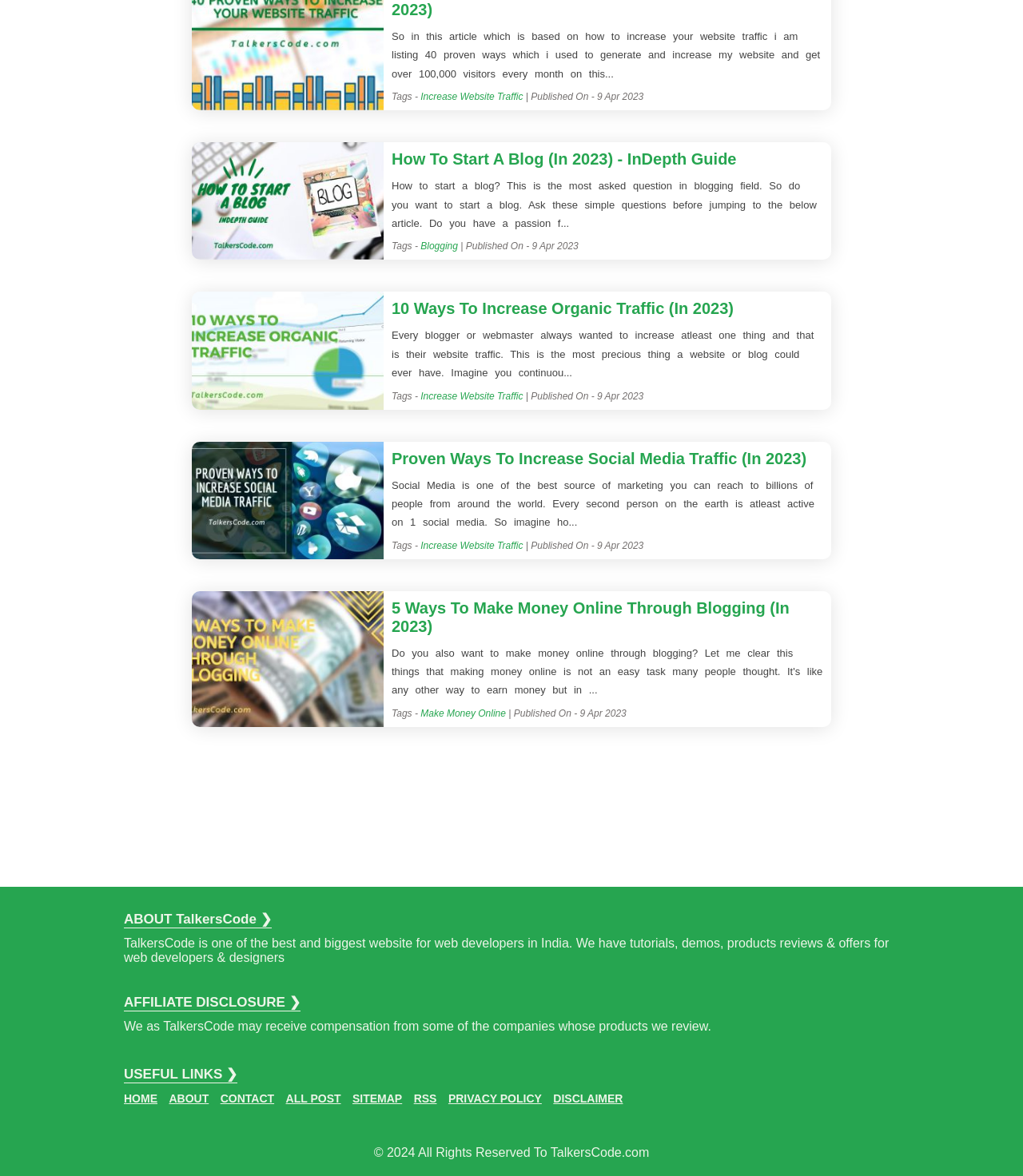Identify the bounding box coordinates for the UI element described as: "Hawken47727".

None